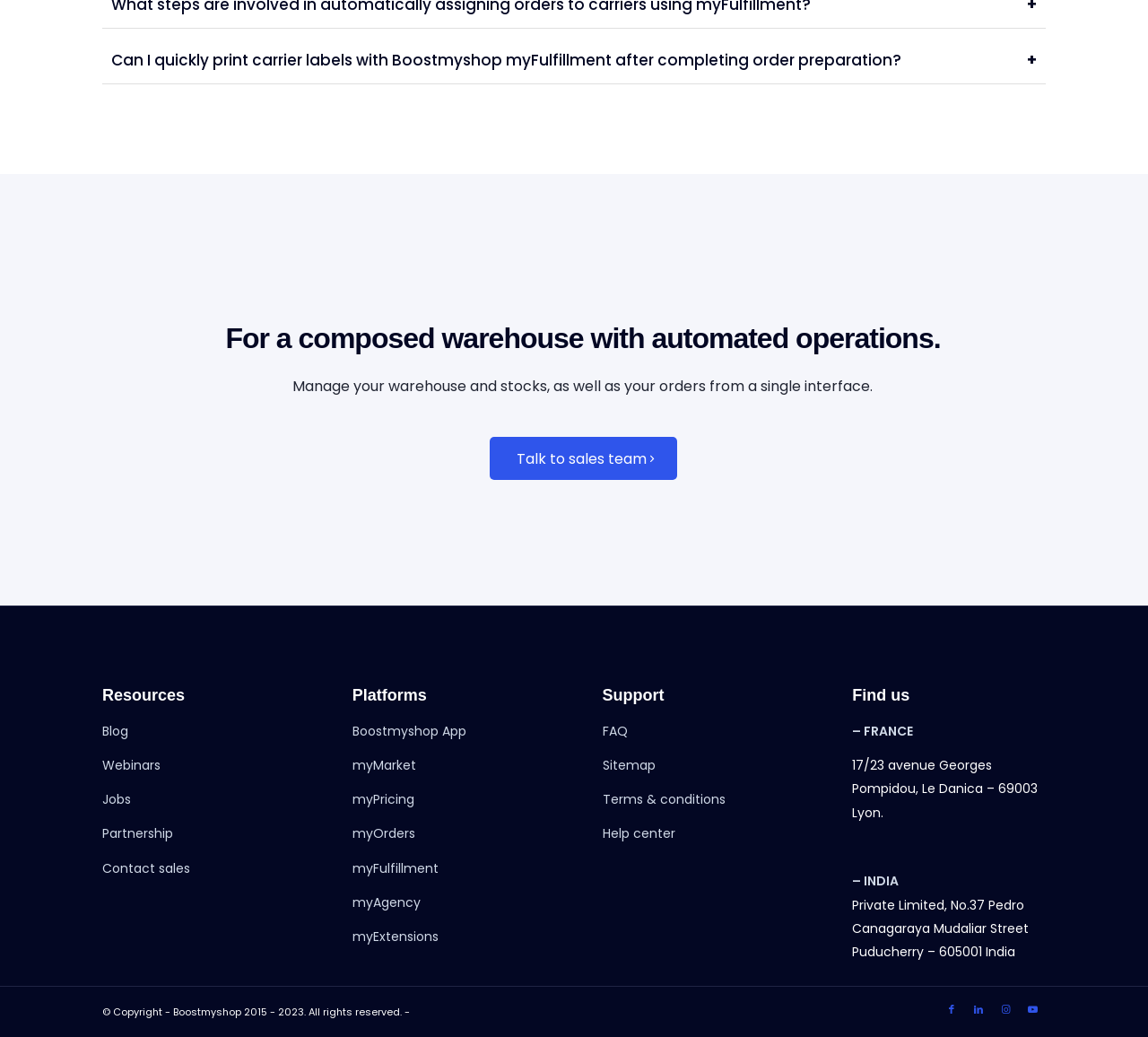Please determine the bounding box coordinates of the clickable area required to carry out the following instruction: "Check the 'FAQ'". The coordinates must be four float numbers between 0 and 1, represented as [left, top, right, bottom].

[0.525, 0.696, 0.547, 0.713]